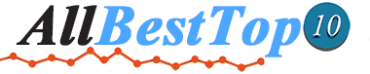Provide a brief response using a word or short phrase to this question:
What typeface is used for the text 'AllBestTop'?

Bold, modern